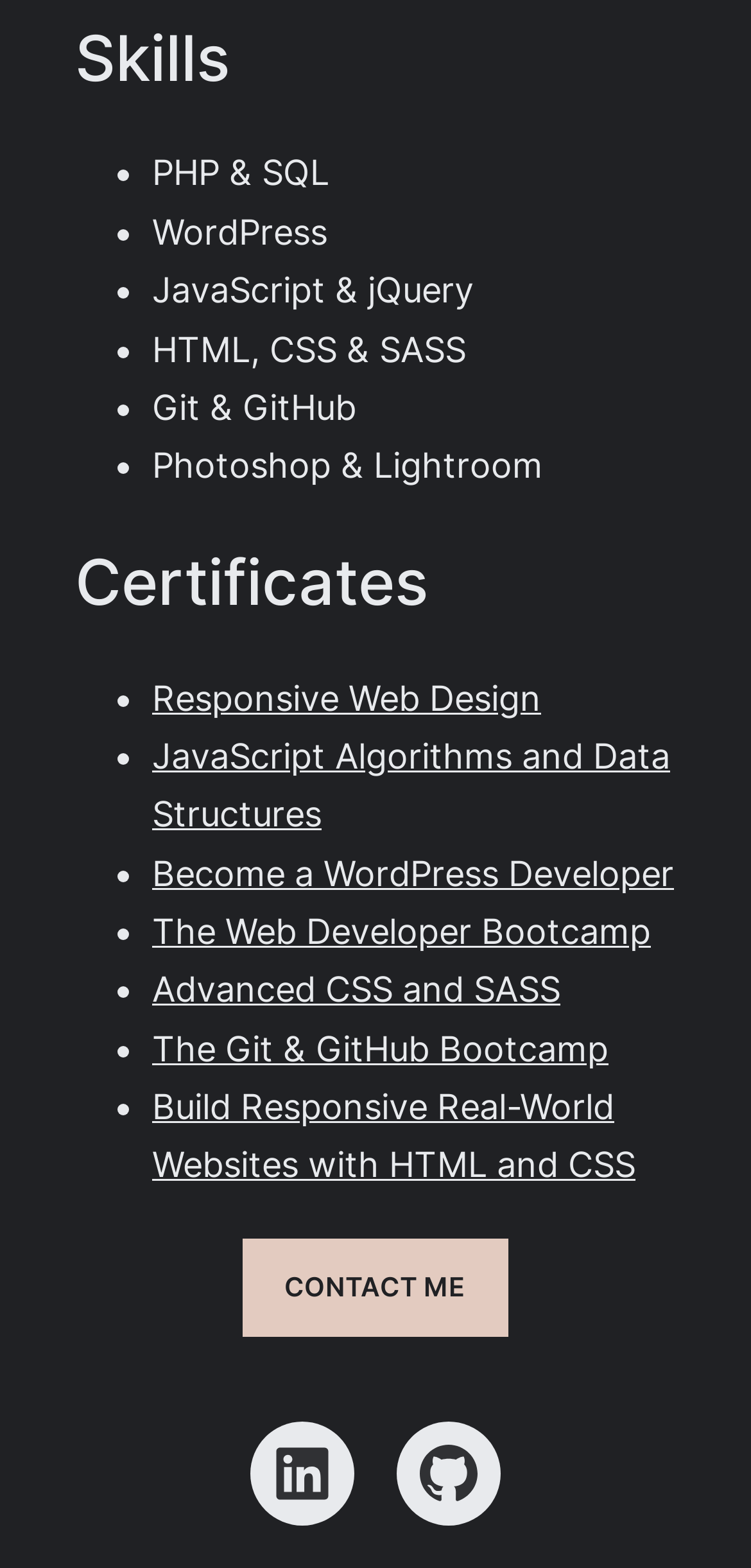Using the element description Responsive Web Design, predict the bounding box coordinates for the UI element. Provide the coordinates in (top-left x, top-left y, bottom-right x, bottom-right y) format with values ranging from 0 to 1.

[0.203, 0.432, 0.721, 0.458]